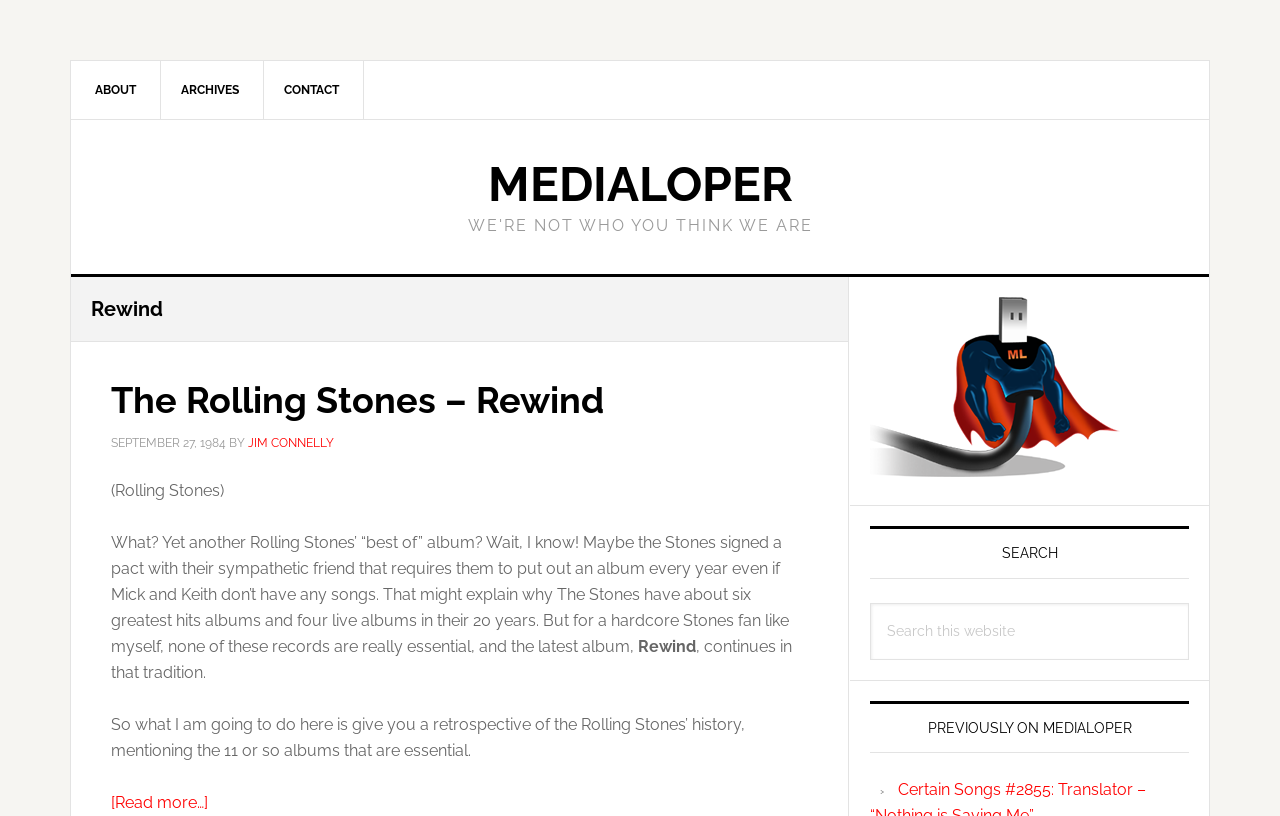Identify the bounding box for the described UI element: "Patient Portal".

None